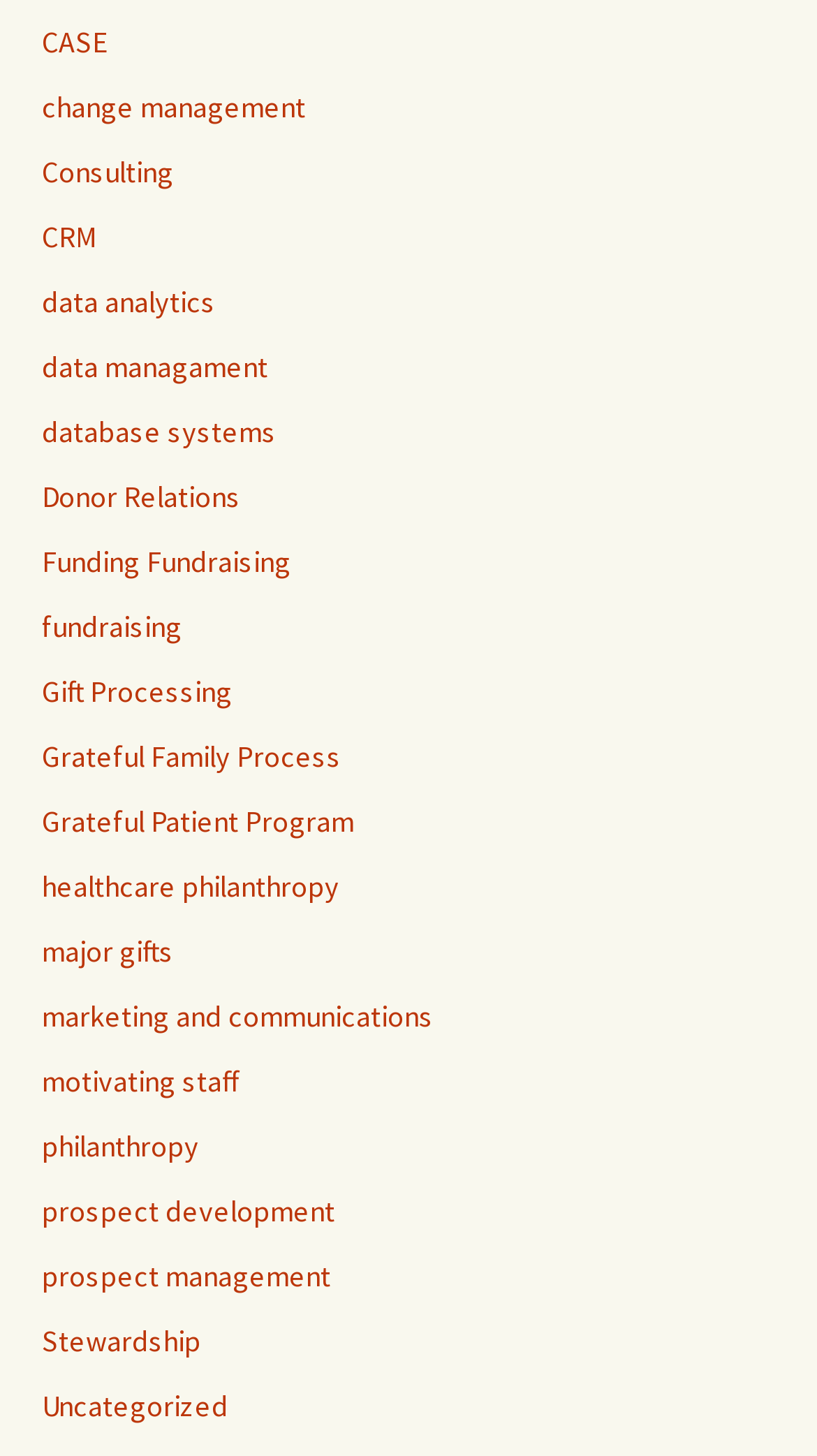Determine the bounding box for the described HTML element: "Grateful Family Process". Ensure the coordinates are four float numbers between 0 and 1 in the format [left, top, right, bottom].

[0.051, 0.506, 0.418, 0.532]